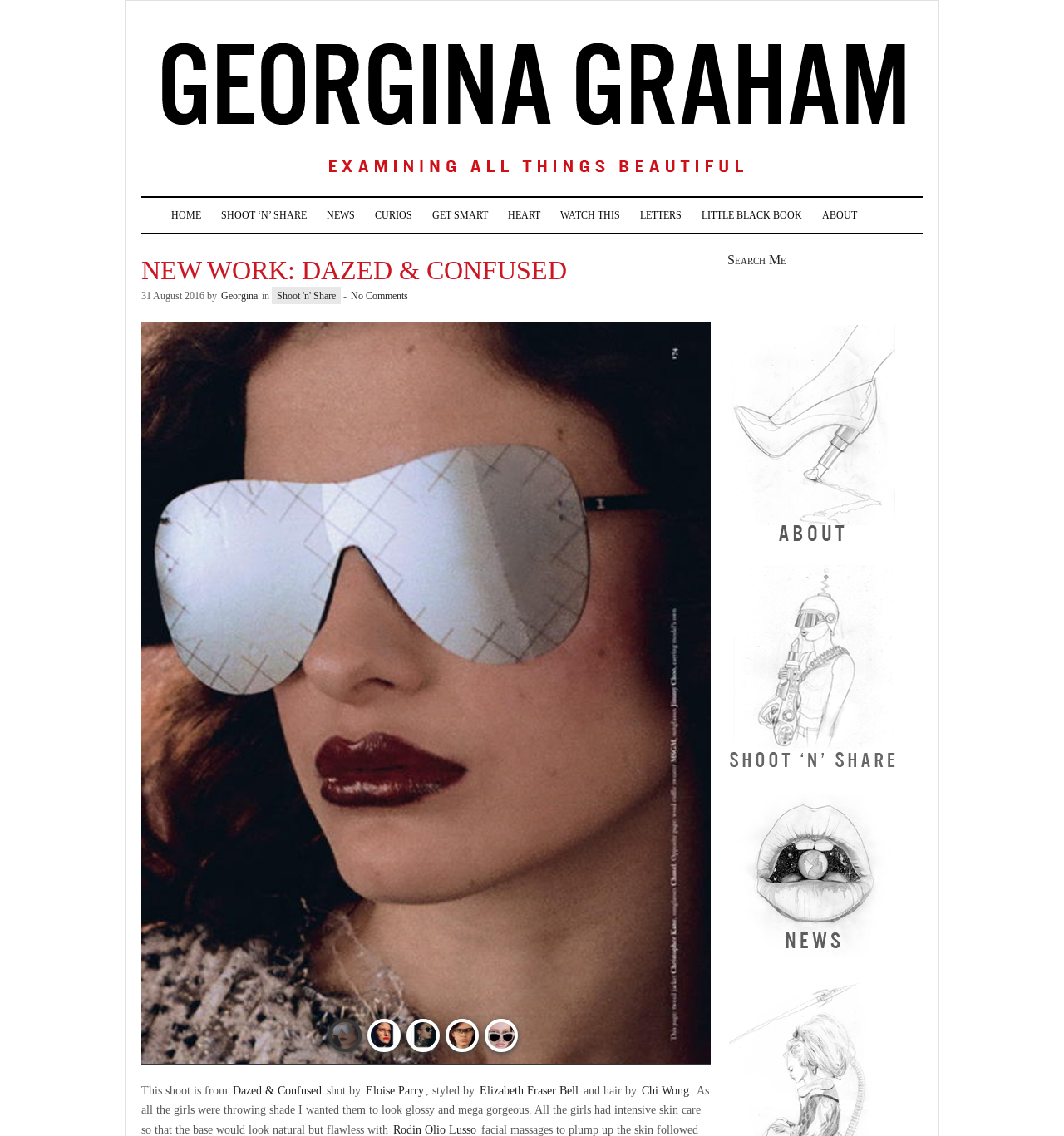Extract the bounding box coordinates of the UI element described: "Dazed & Confused". Provide the coordinates in the format [left, top, right, bottom] with values ranging from 0 to 1.

[0.217, 0.952, 0.304, 0.967]